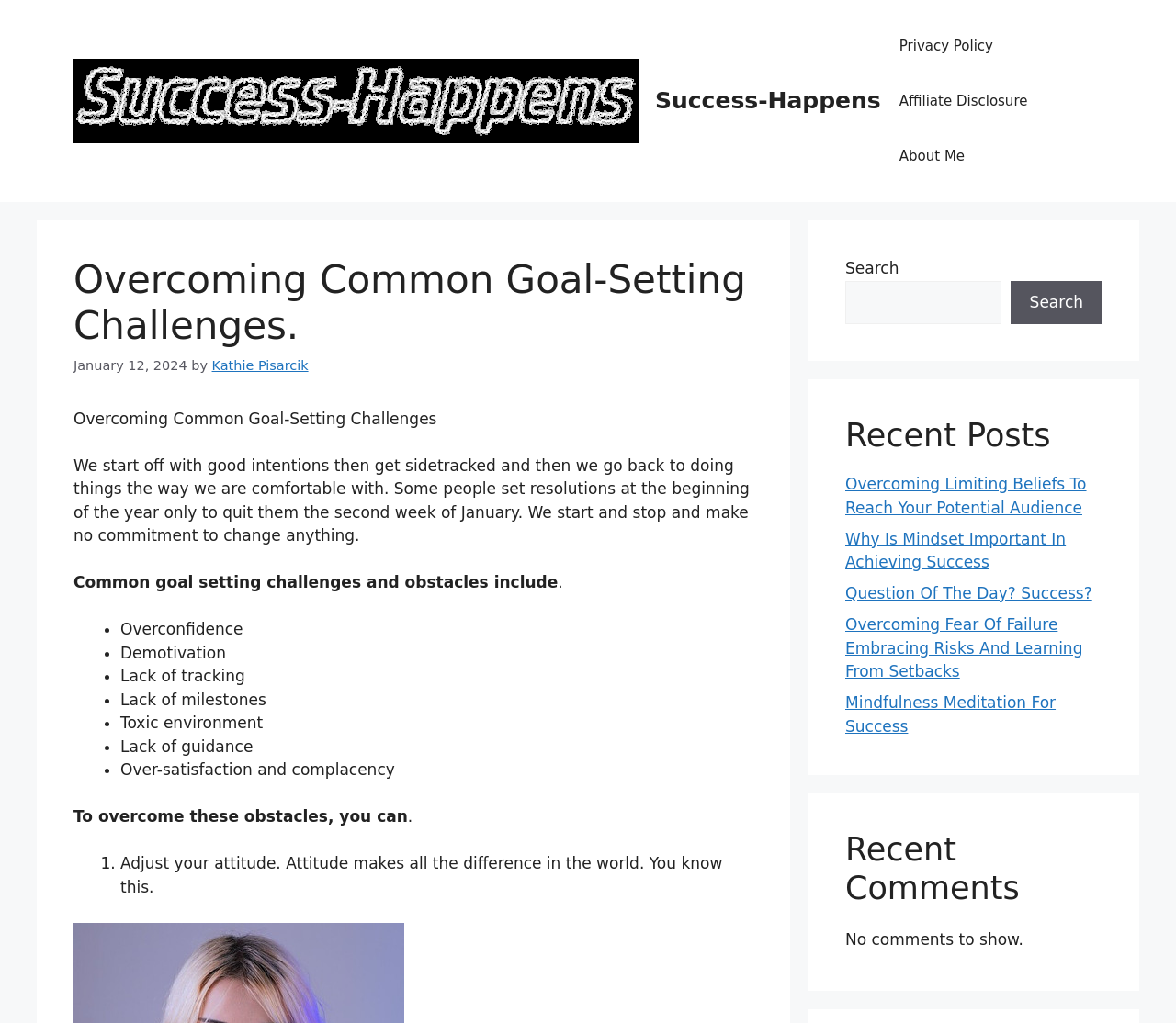Identify the bounding box for the UI element that is described as follows: "About Me".

[0.749, 0.126, 0.836, 0.18]